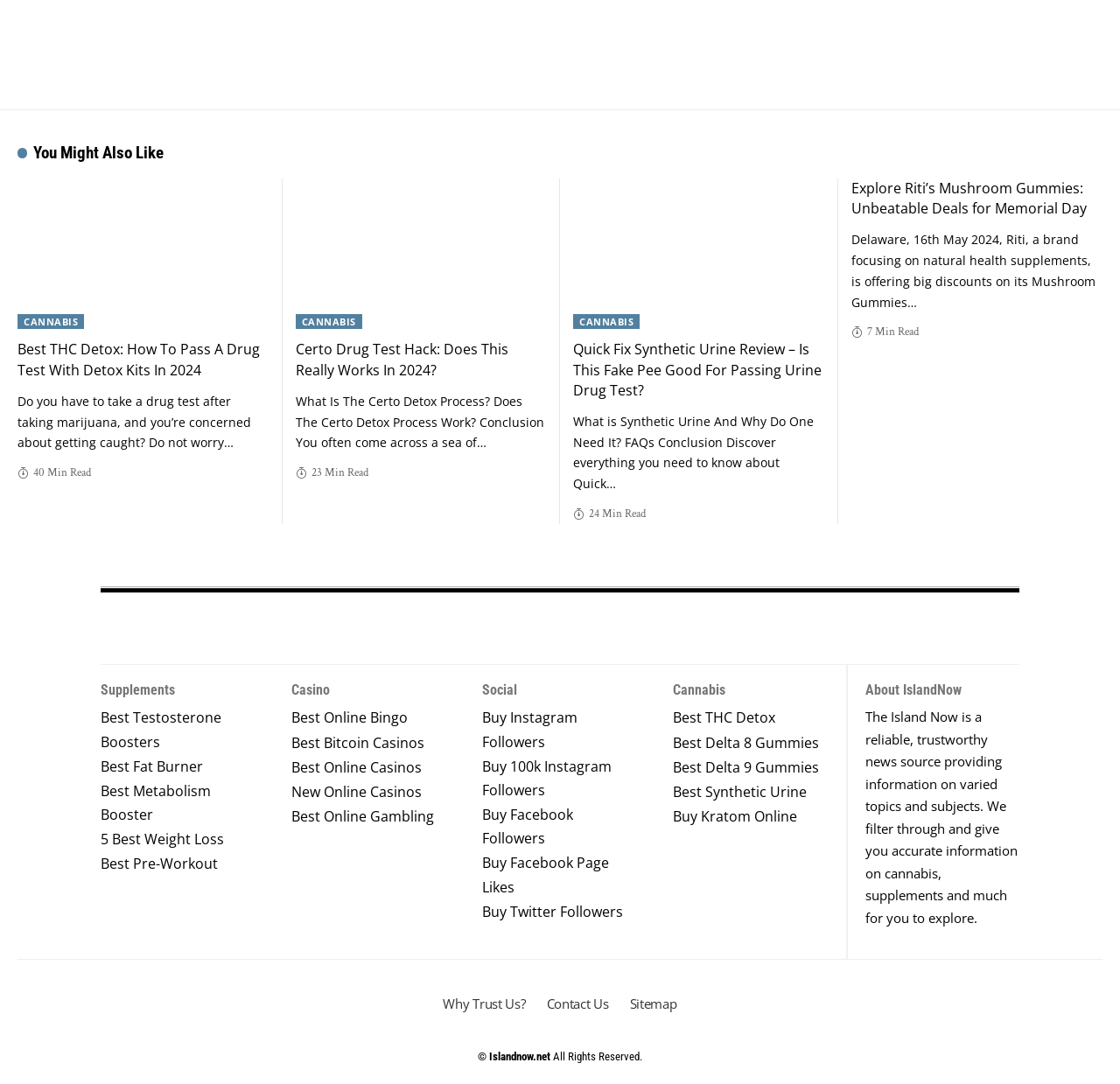Find the bounding box coordinates of the clickable region needed to perform the following instruction: "Click on 'Best THC Detox'". The coordinates should be provided as four float numbers between 0 and 1, i.e., [left, top, right, bottom].

[0.016, 0.165, 0.24, 0.304]